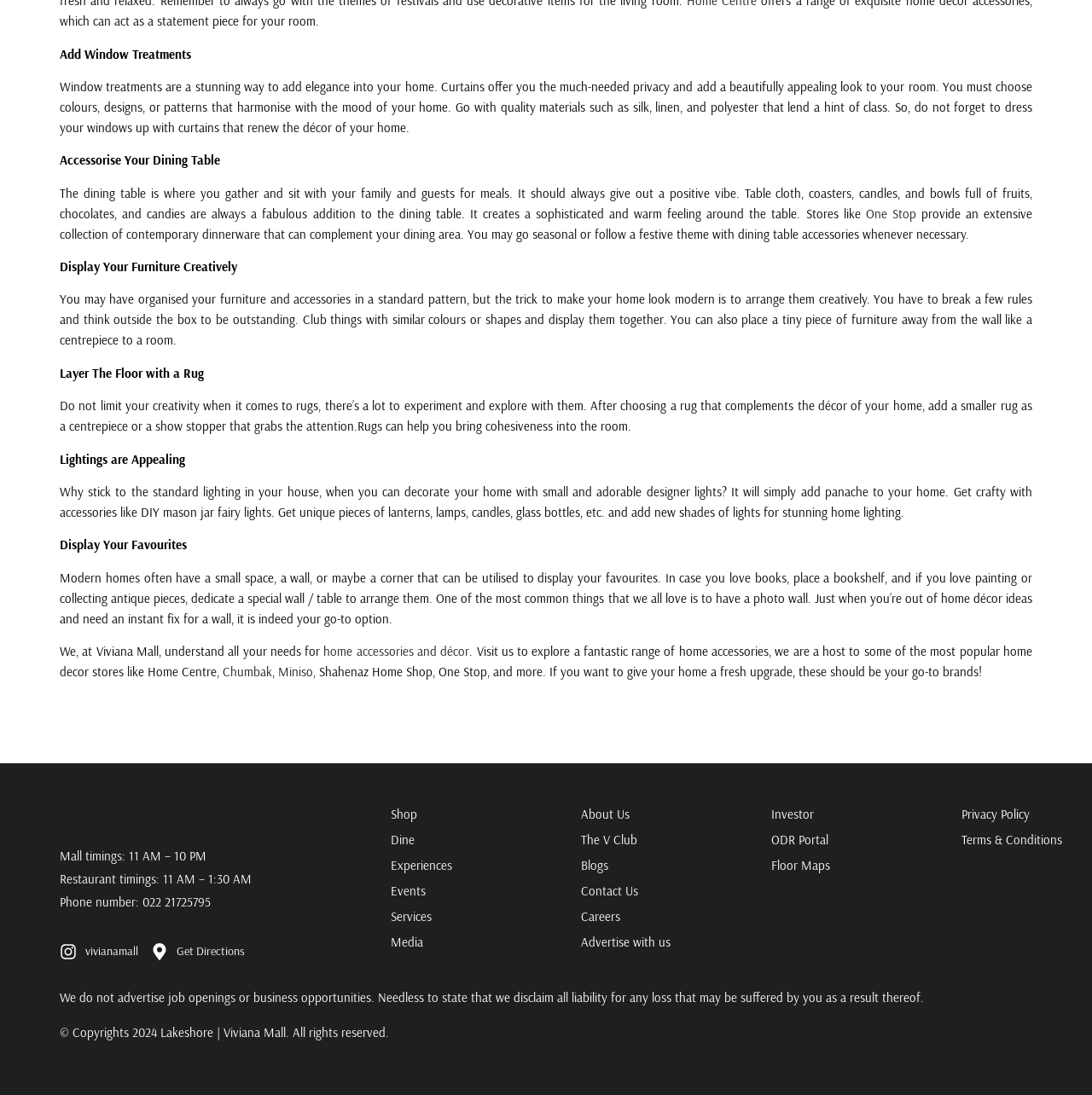What is the main theme of the webpage? Analyze the screenshot and reply with just one word or a short phrase.

Home decor